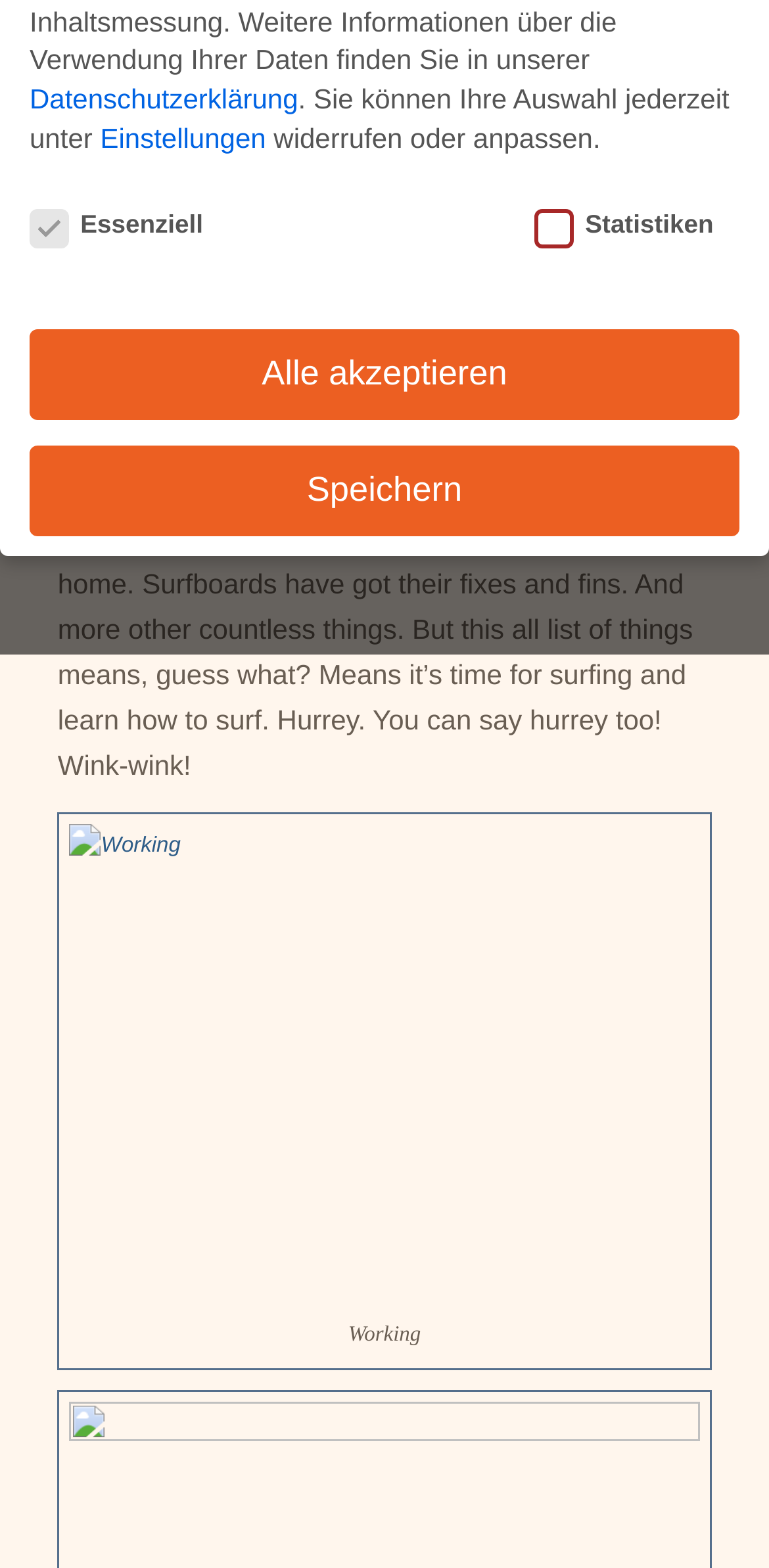Return the bounding box coordinates of the UI element that corresponds to this description: "Nur essenzielle Cookies akzeptieren". The coordinates must be given as four float numbers in the range of 0 and 1, [left, top, right, bottom].

[0.038, 0.358, 0.962, 0.416]